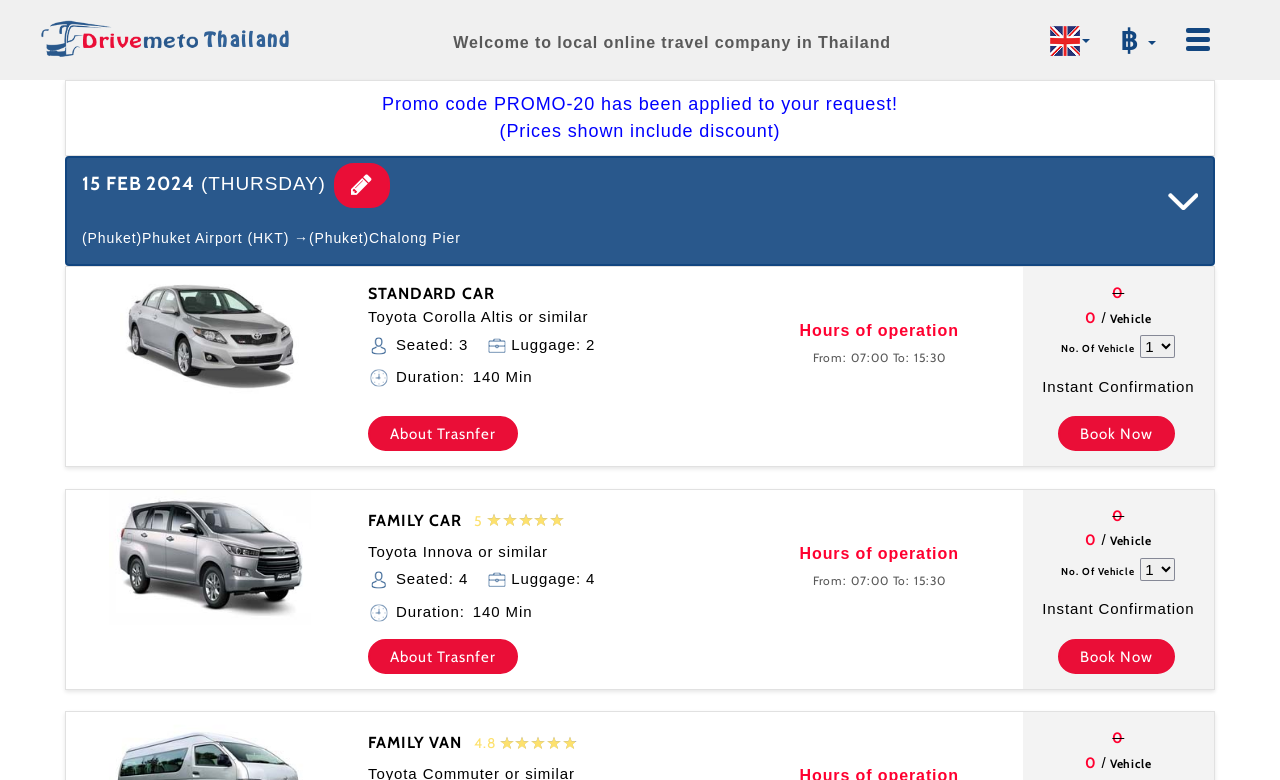Identify the bounding box coordinates for the UI element described by the following text: "Thailand". Provide the coordinates as four float numbers between 0 and 1, in the format [left, top, right, bottom].

[0.027, 0.026, 0.331, 0.073]